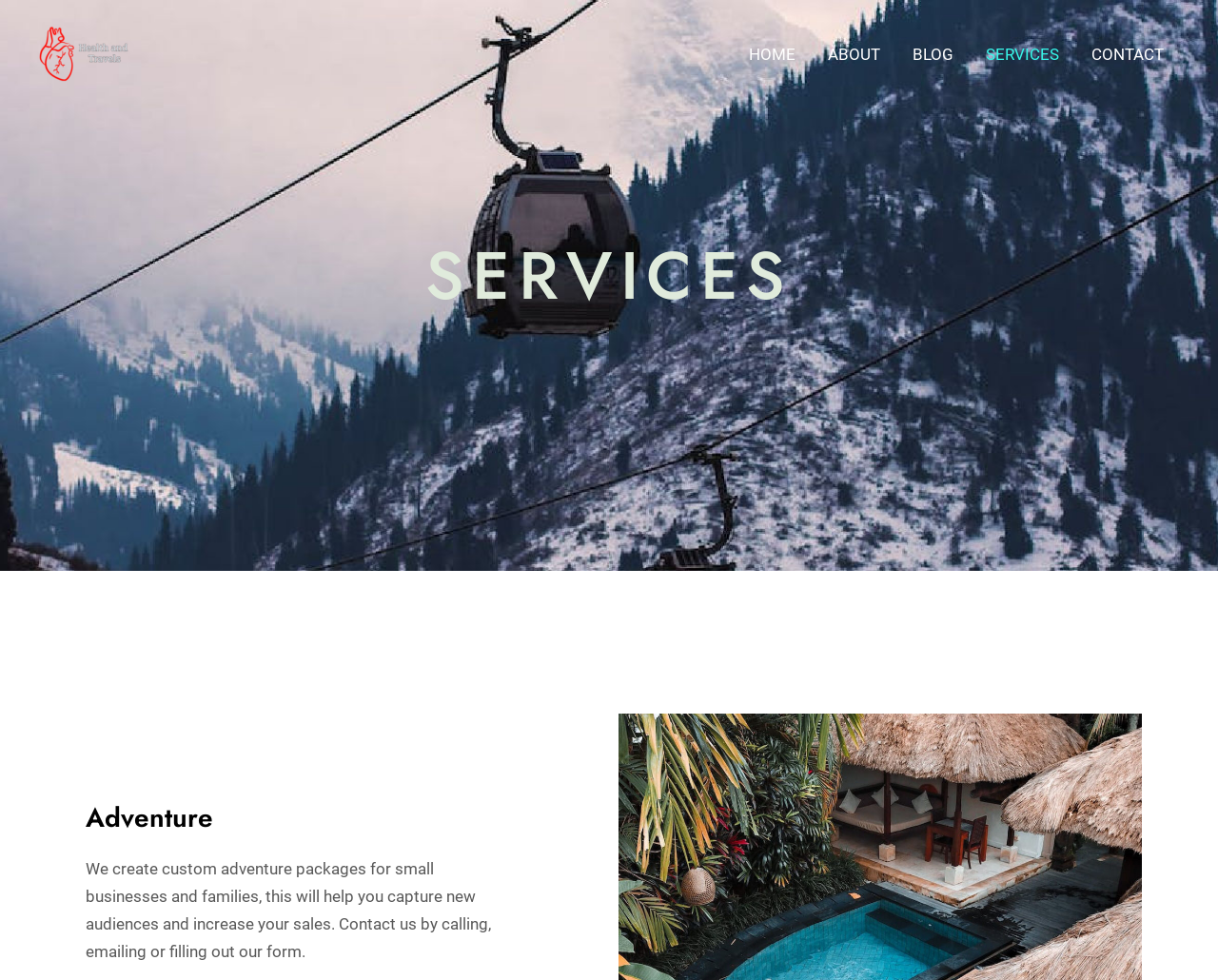What type of packages does the website create?
Please look at the screenshot and answer using one word or phrase.

Custom adventure packages